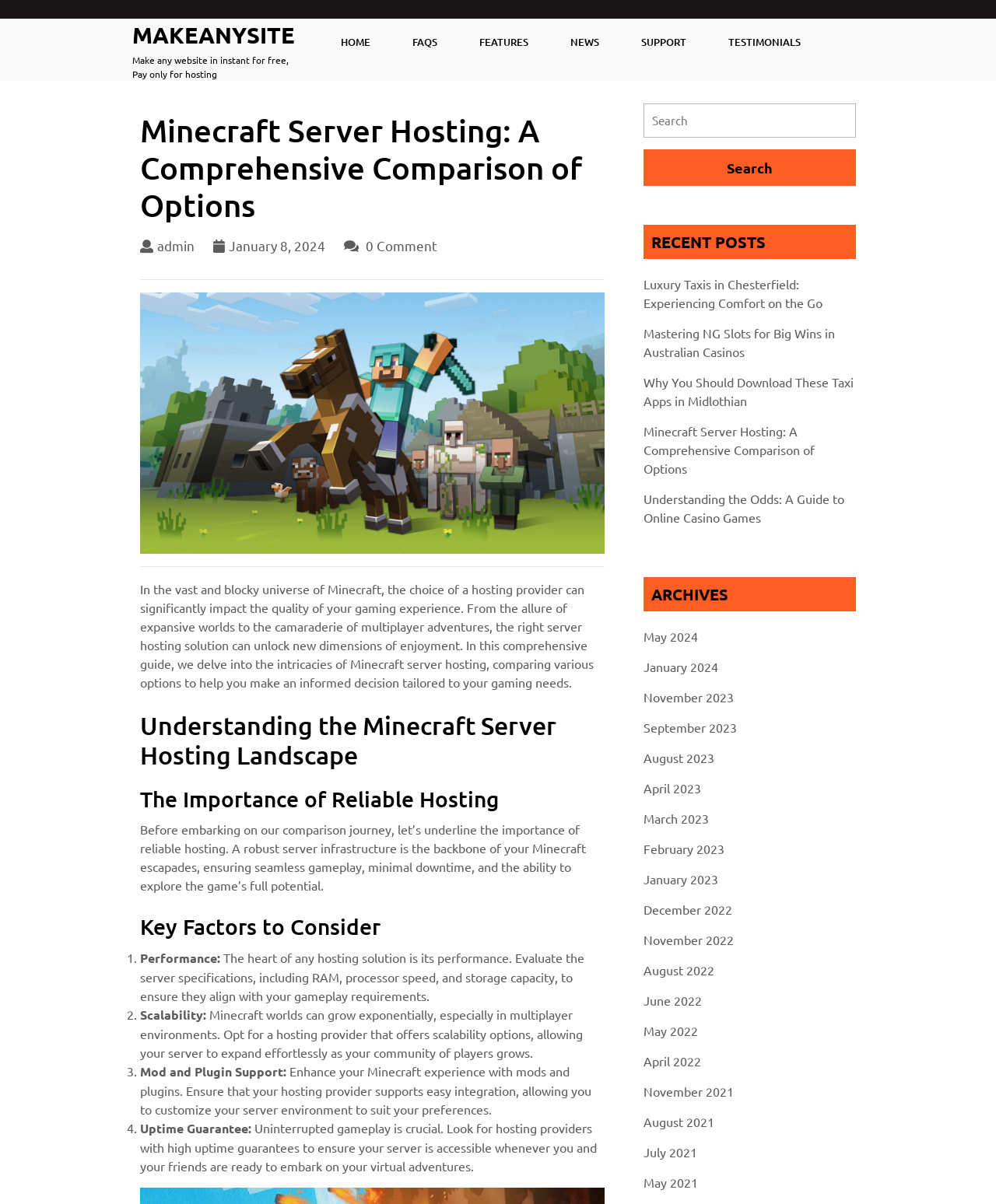Predict the bounding box of the UI element based on this description: "parent_node: Search for: name="s" placeholder="Search"".

[0.646, 0.086, 0.859, 0.115]